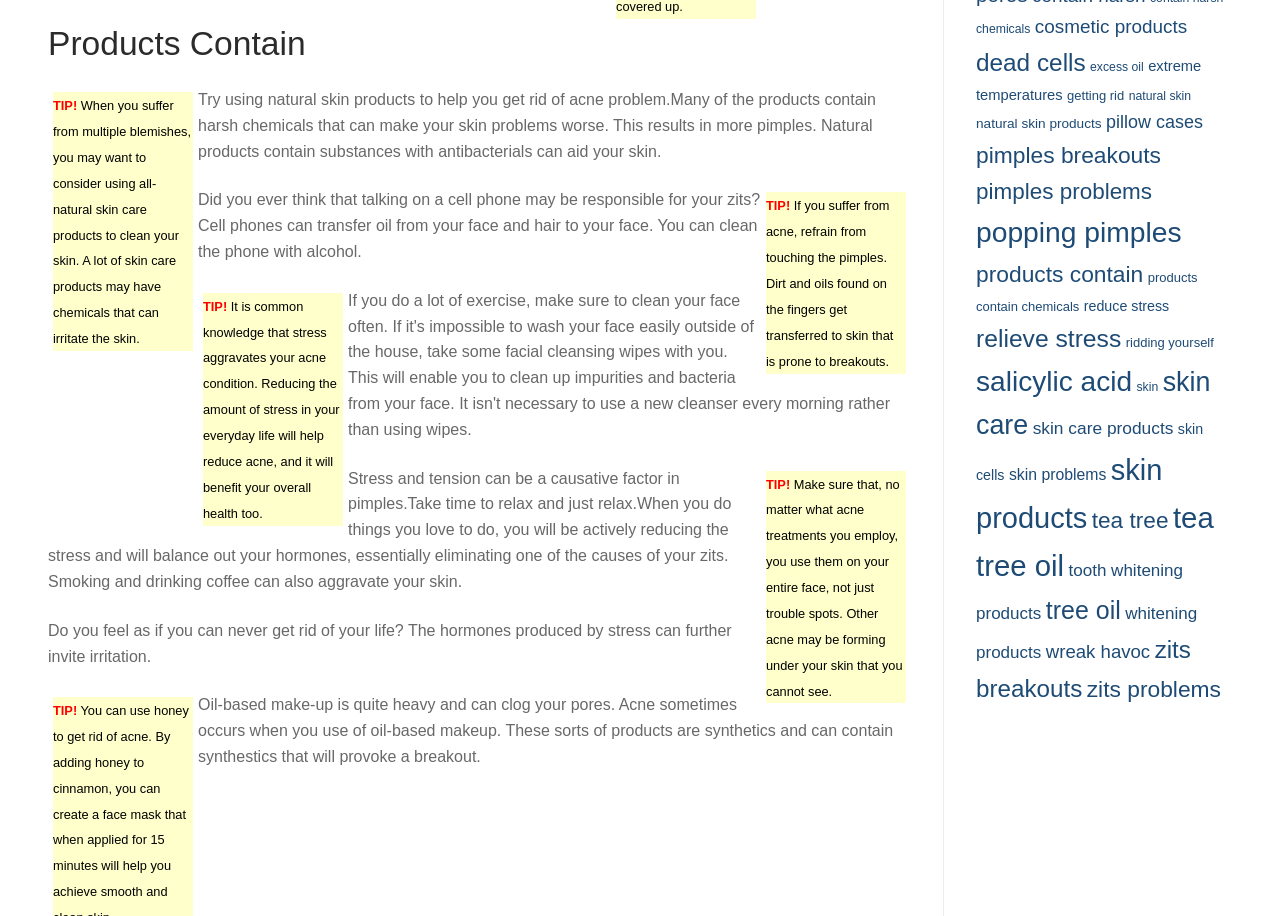Why is it recommended to use natural skin products?
From the details in the image, answer the question comprehensively.

The webpage suggests using natural skin products because they contain antibacterials that can help aid the skin, whereas many skin care products may contain harsh chemicals that can irritate the skin.